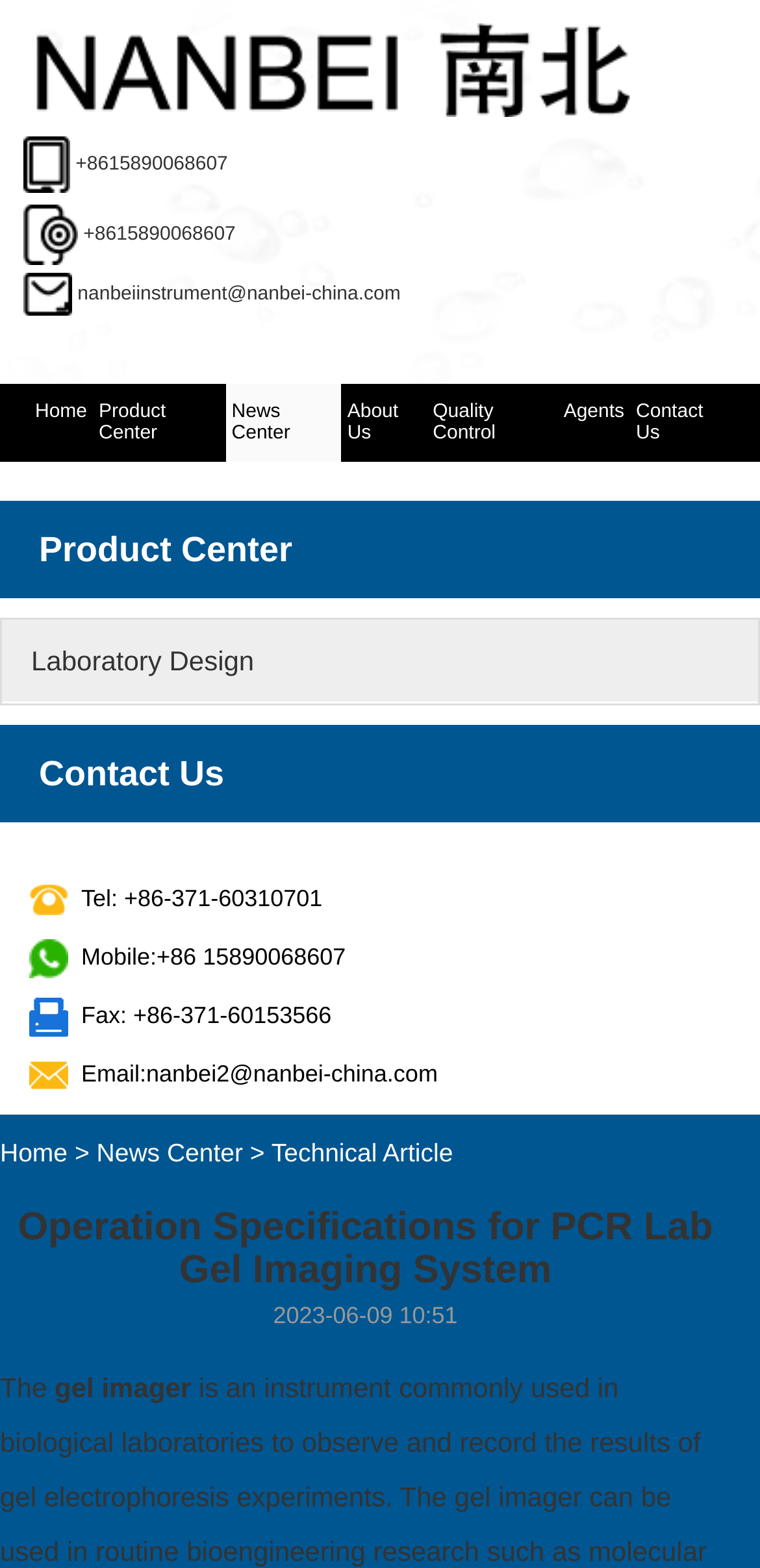Please identify the bounding box coordinates of the element that needs to be clicked to execute the following command: "Explore Succulents". Provide the bounding box using four float numbers between 0 and 1, formatted as [left, top, right, bottom].

None